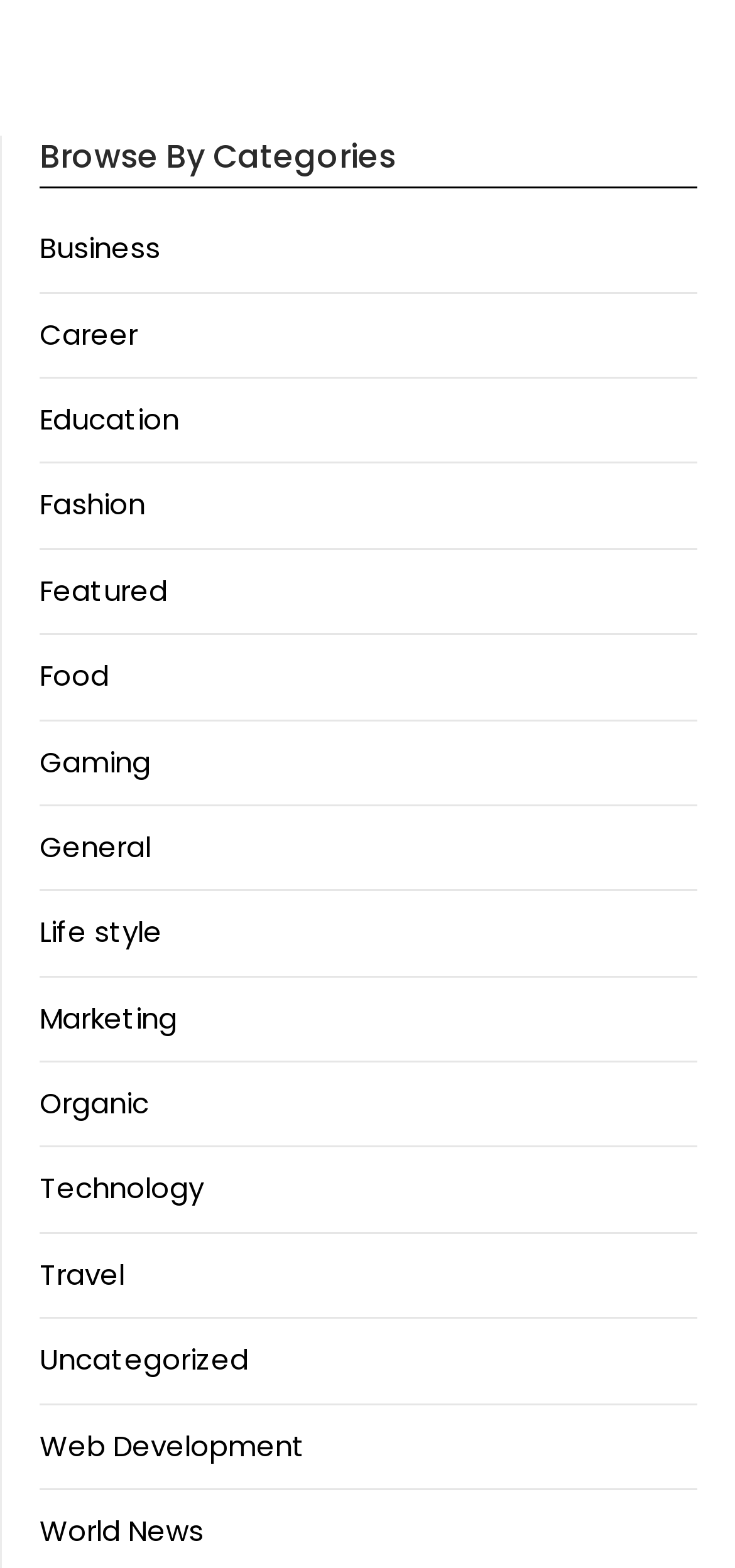Determine the bounding box coordinates of the clickable region to follow the instruction: "Browse business categories".

[0.054, 0.146, 0.218, 0.171]